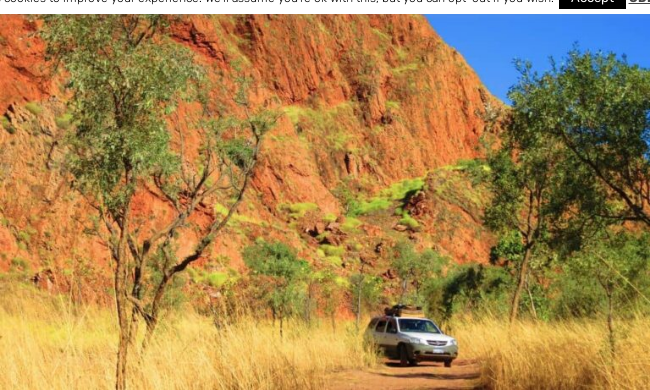What is the atmosphere evoked by the landscape?
Provide a well-explained and detailed answer to the question.

The caption states that the vibrant colors of the landscape 'evoke a sense of freedom and adventure', implying that the scenery is inspiring and inviting to explore.